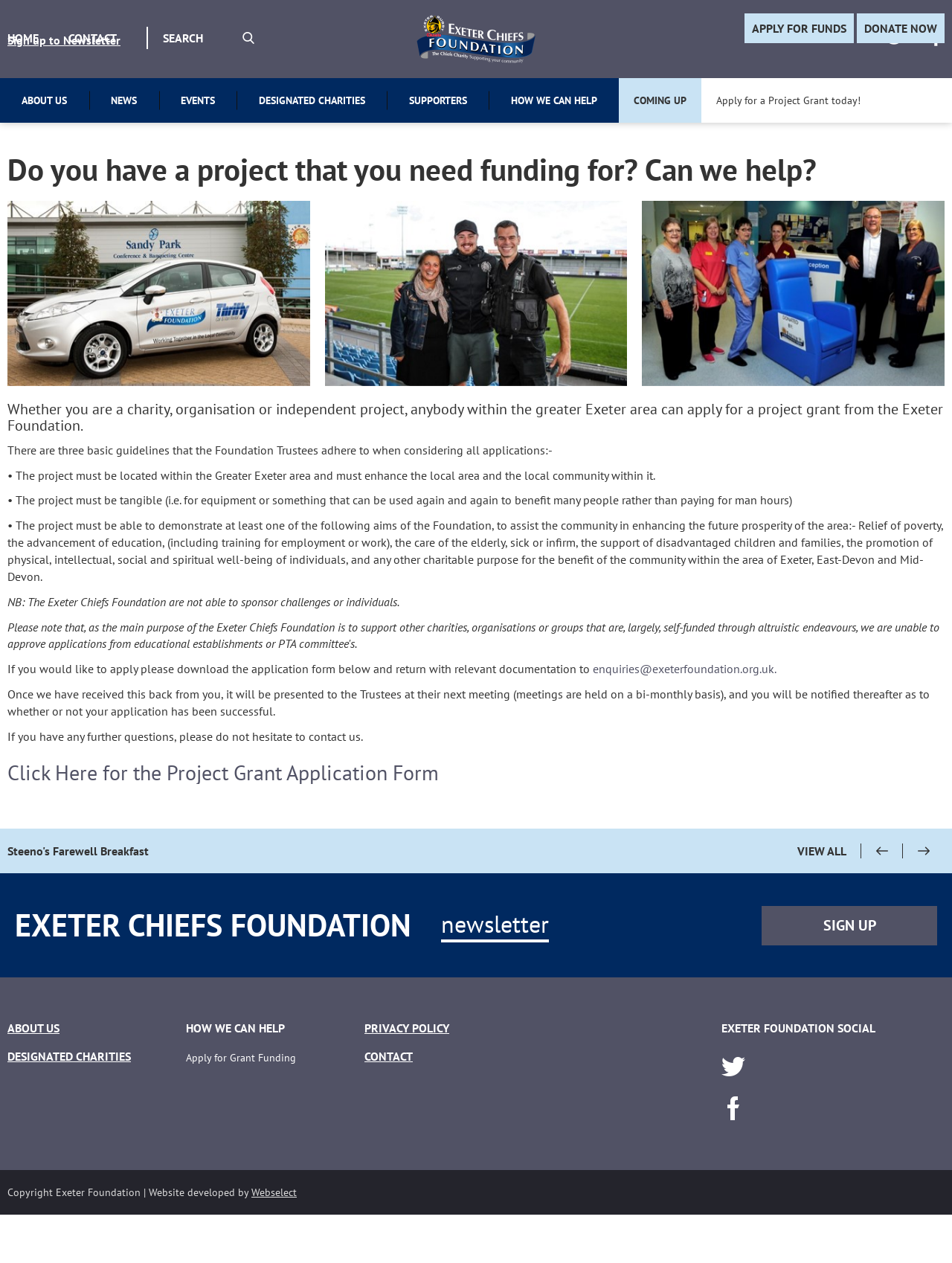Find the bounding box of the UI element described as: "aria-label="Facebook Social Link"". The bounding box coordinates should be given as four float values between 0 and 1, i.e., [left, top, right, bottom].

None